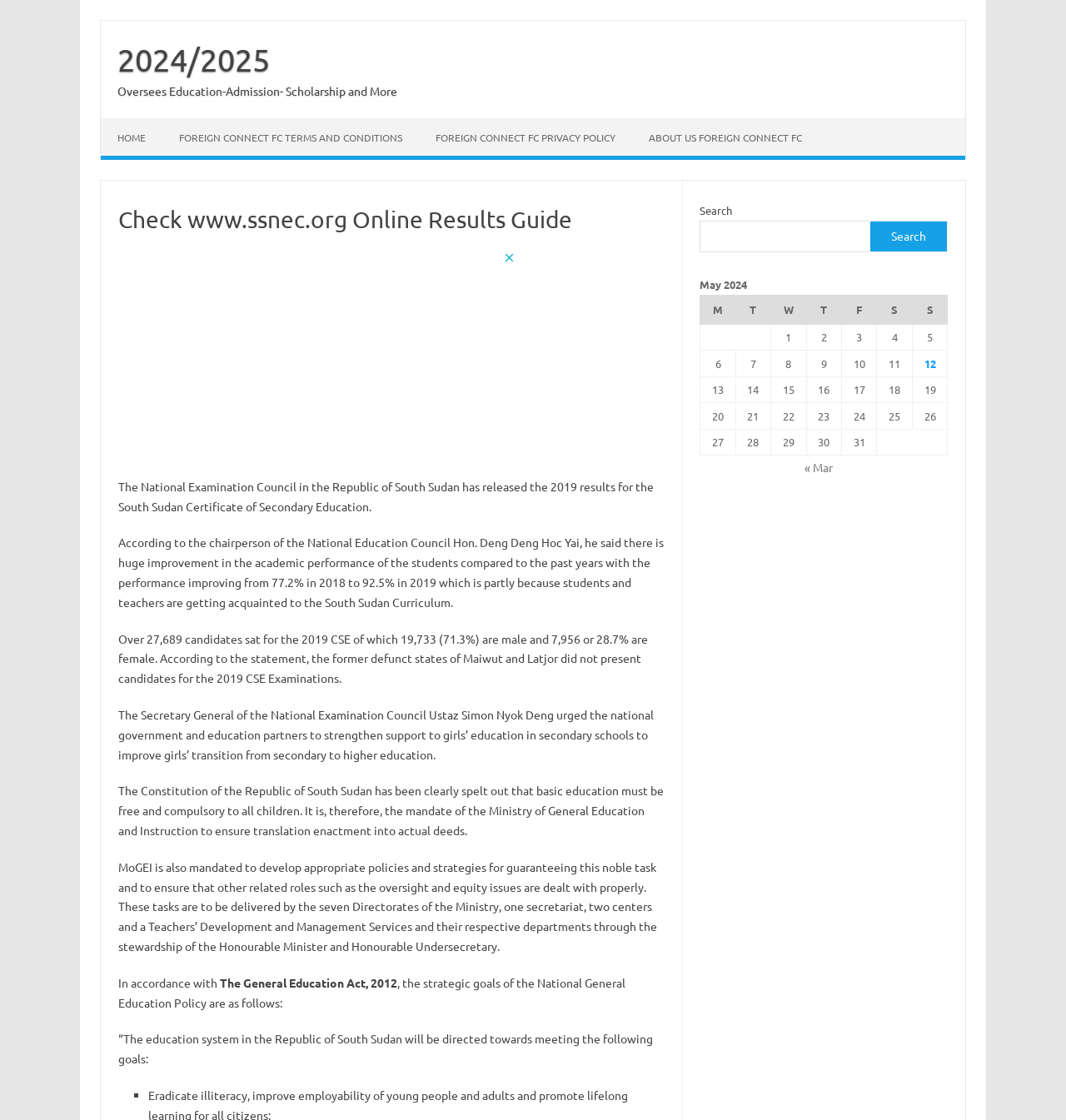What is the name of the minister mentioned?
Please respond to the question with a detailed and well-explained answer.

The answer can be found in the StaticText element with OCR text 'These tasks are to be delivered by the seven Directorates of the Ministry, one secretariat, two centers and a Teachers’ Development and Management Services and their respective departments through the stewardship of the Honourable Minister and Honourable Undersecretary.'